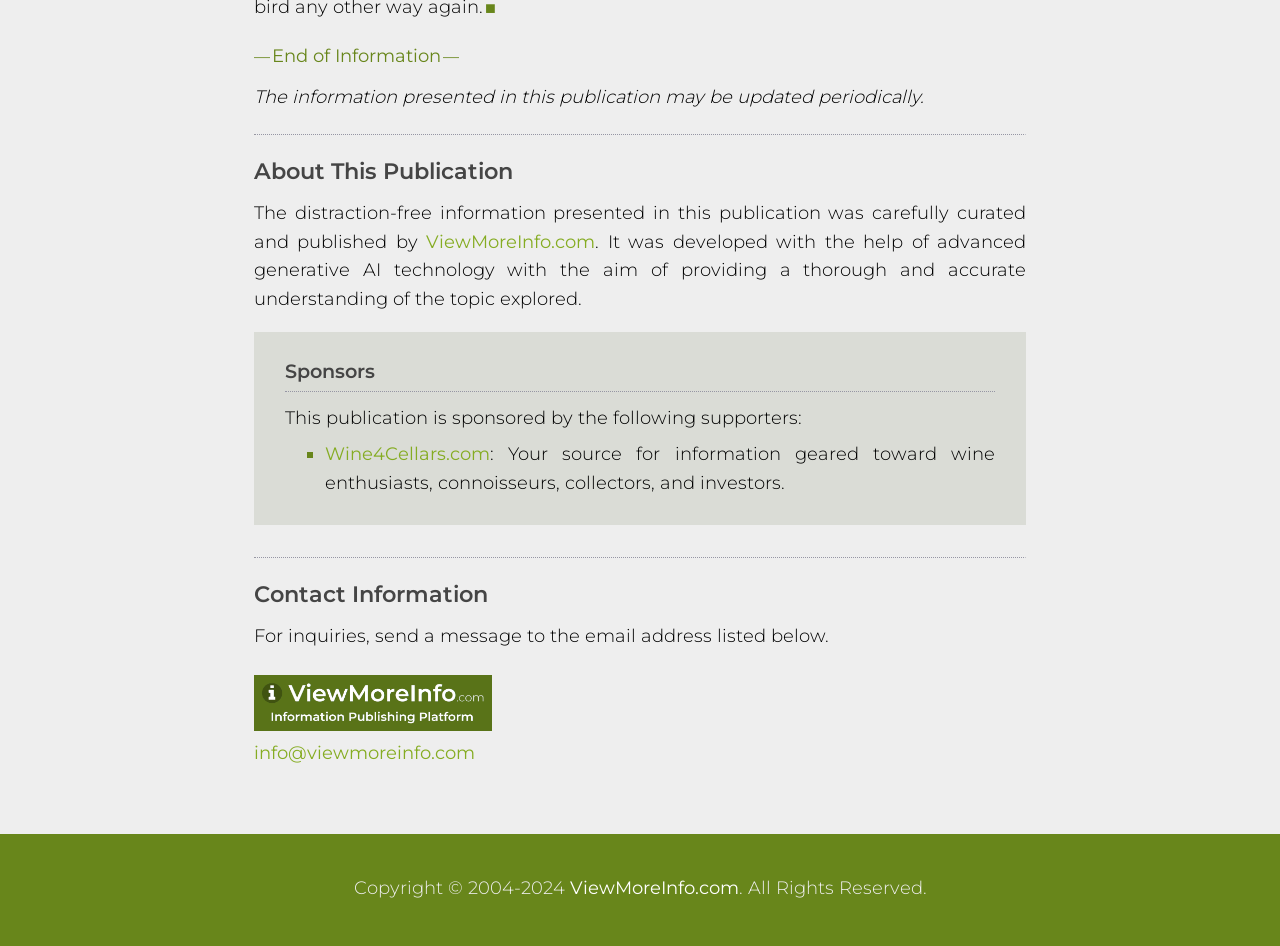What is the purpose of the publication?
Refer to the screenshot and answer in one word or phrase.

To provide thorough and accurate understanding